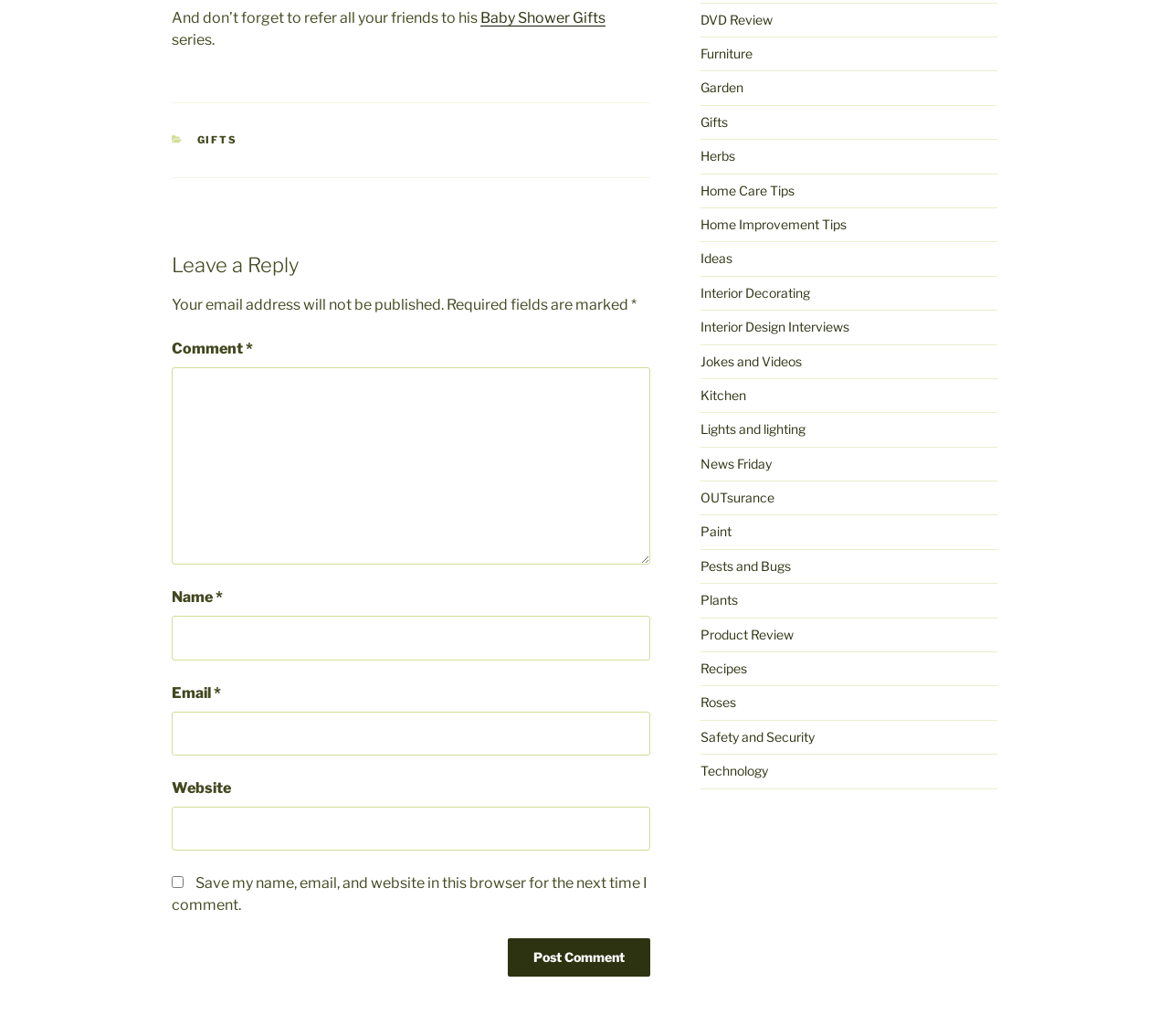Answer the question in one word or a short phrase:
What is the button at the bottom of the comment form for?

Post Comment